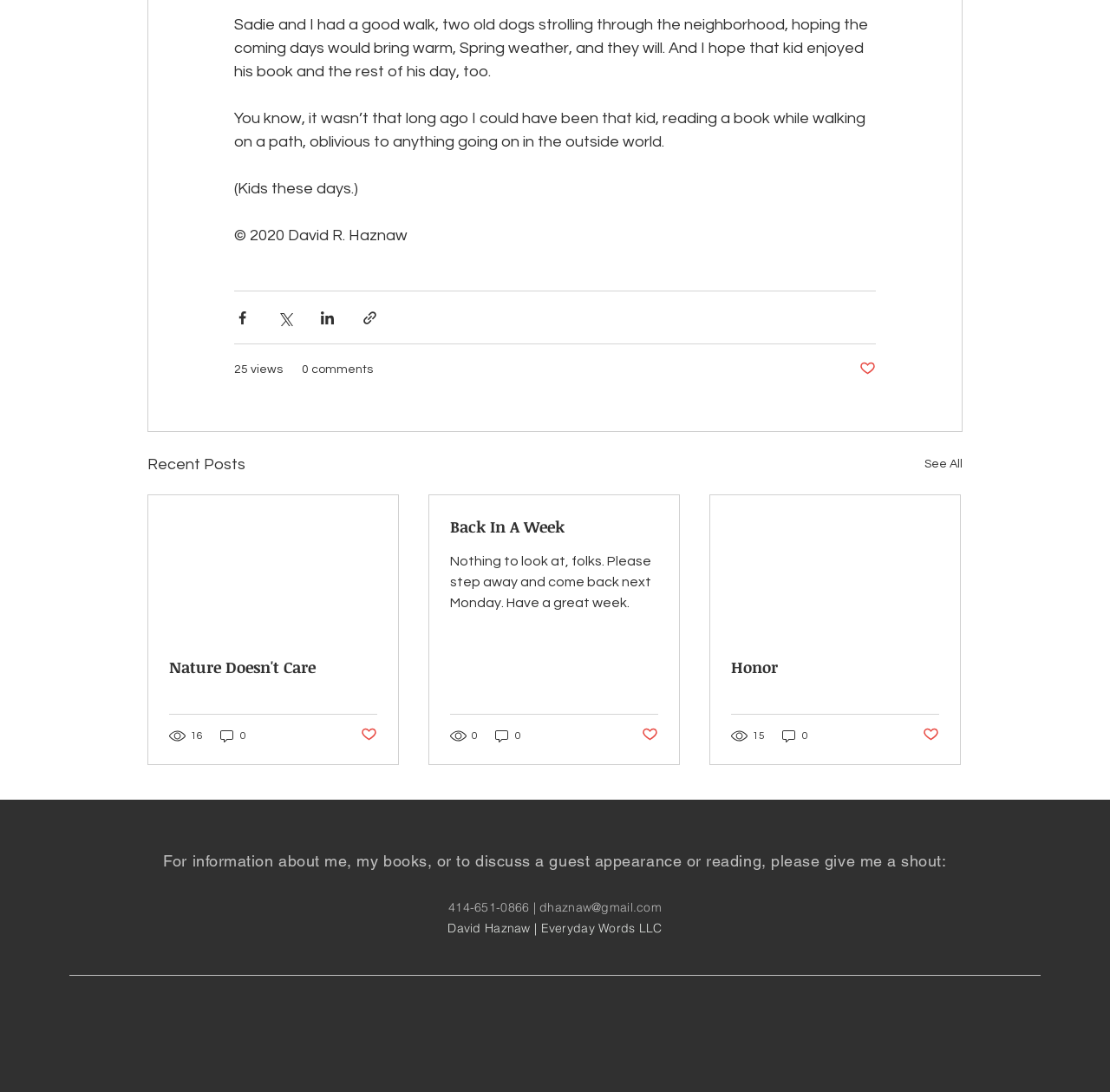Identify and provide the bounding box coordinates of the UI element described: "0". The coordinates should be formatted as [left, top, right, bottom], with each number being a float between 0 and 1.

[0.703, 0.666, 0.73, 0.681]